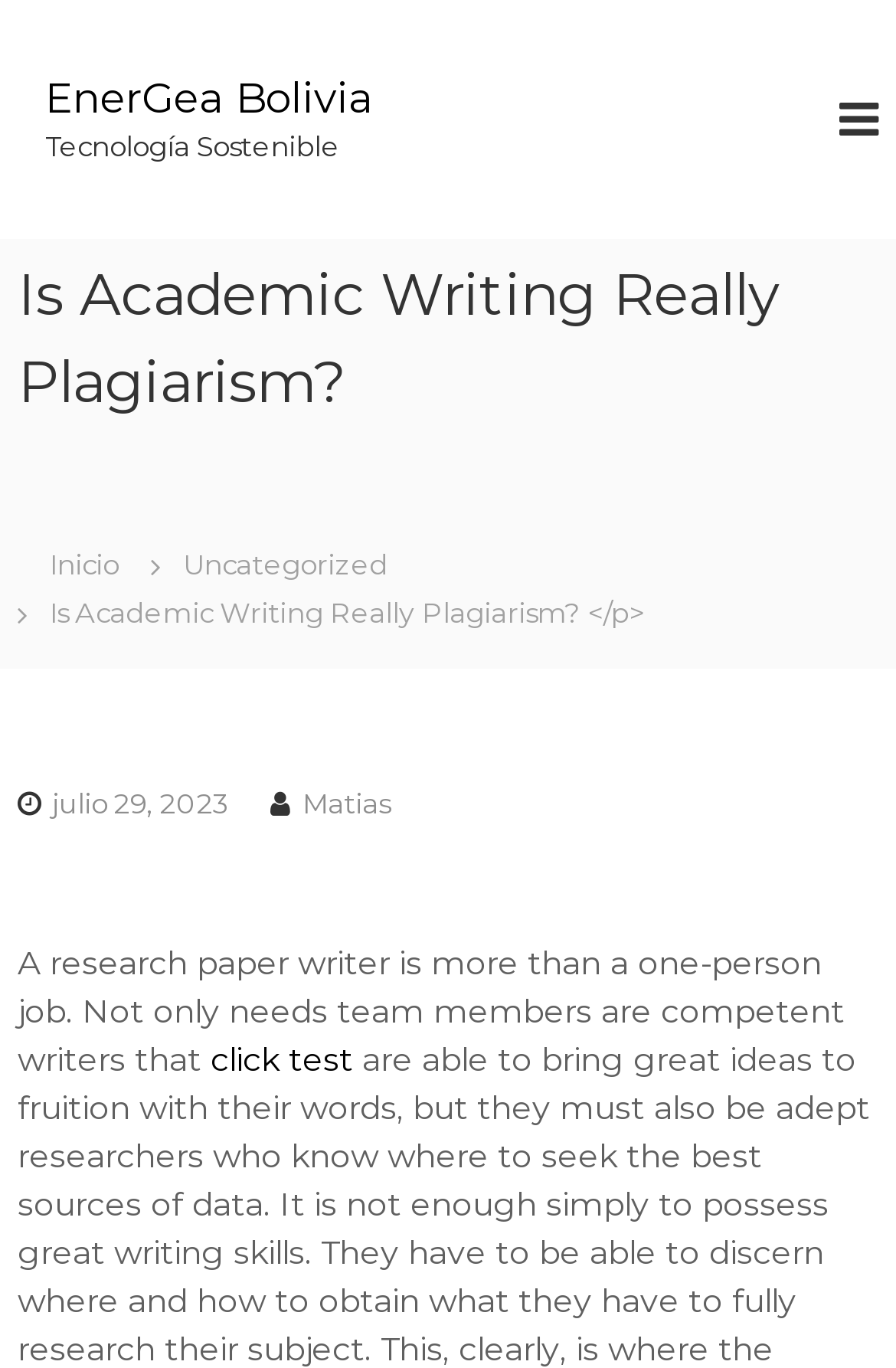What is the role of a research paper writer? Examine the screenshot and reply using just one word or a brief phrase.

More than a one-person job